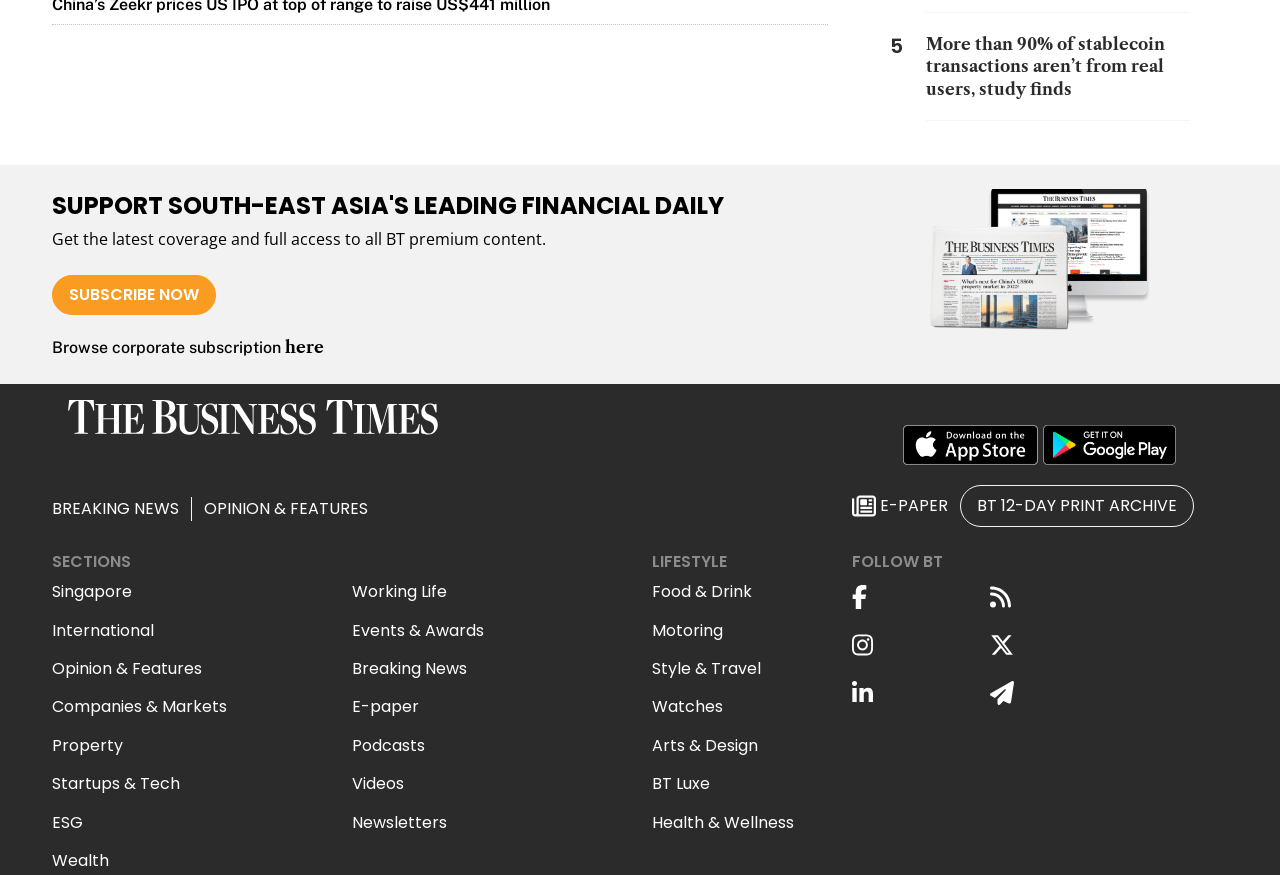What is the name of the financial daily?
Based on the image, respond with a single word or phrase.

The Business Times